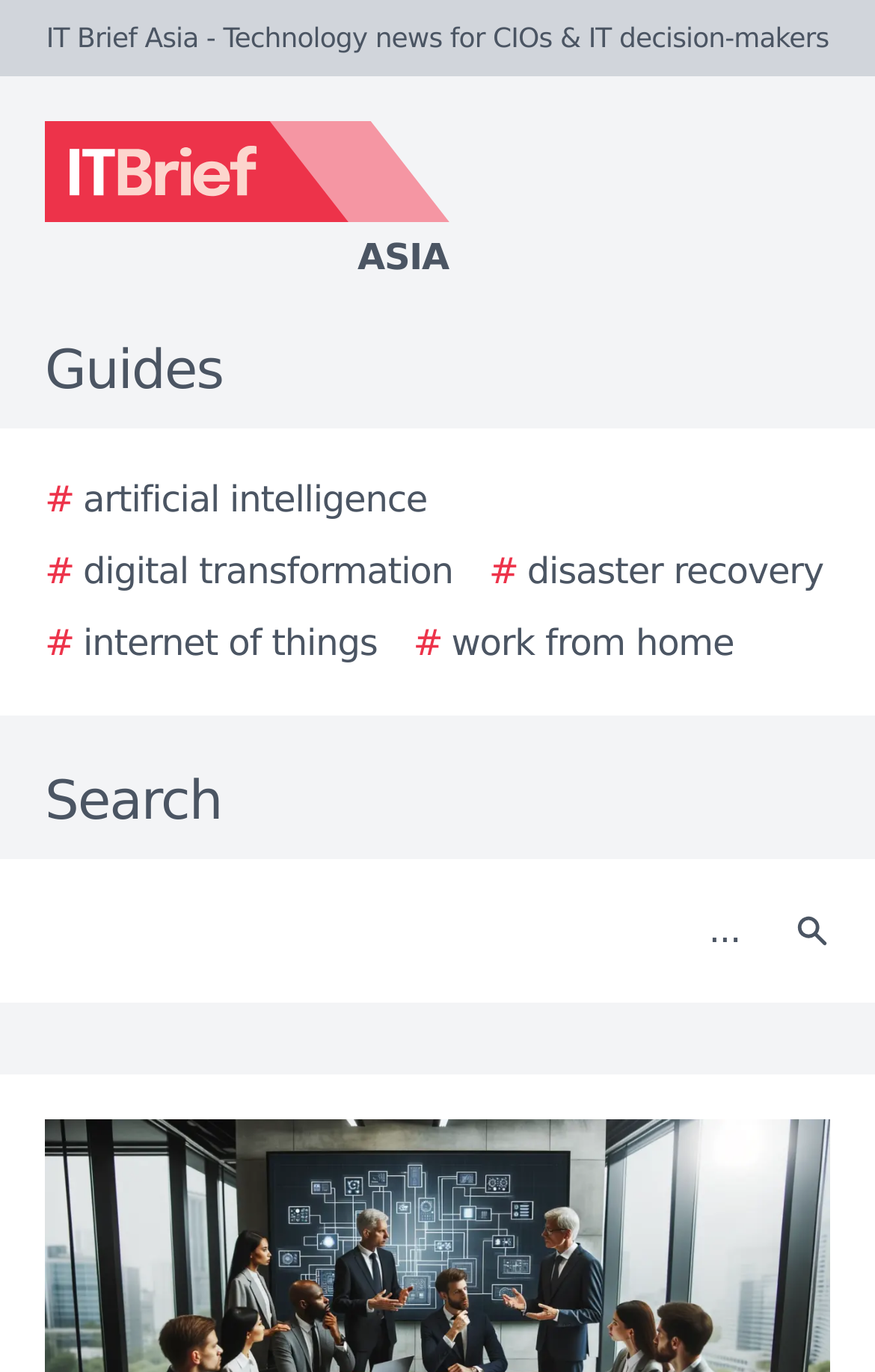What is the purpose of the textbox at the top-right corner?
Refer to the image and provide a detailed answer to the question.

I inferred the purpose of the textbox by looking at the label 'Search' next to it and the search button beside it, which suggests that users can input keywords to search for relevant content.